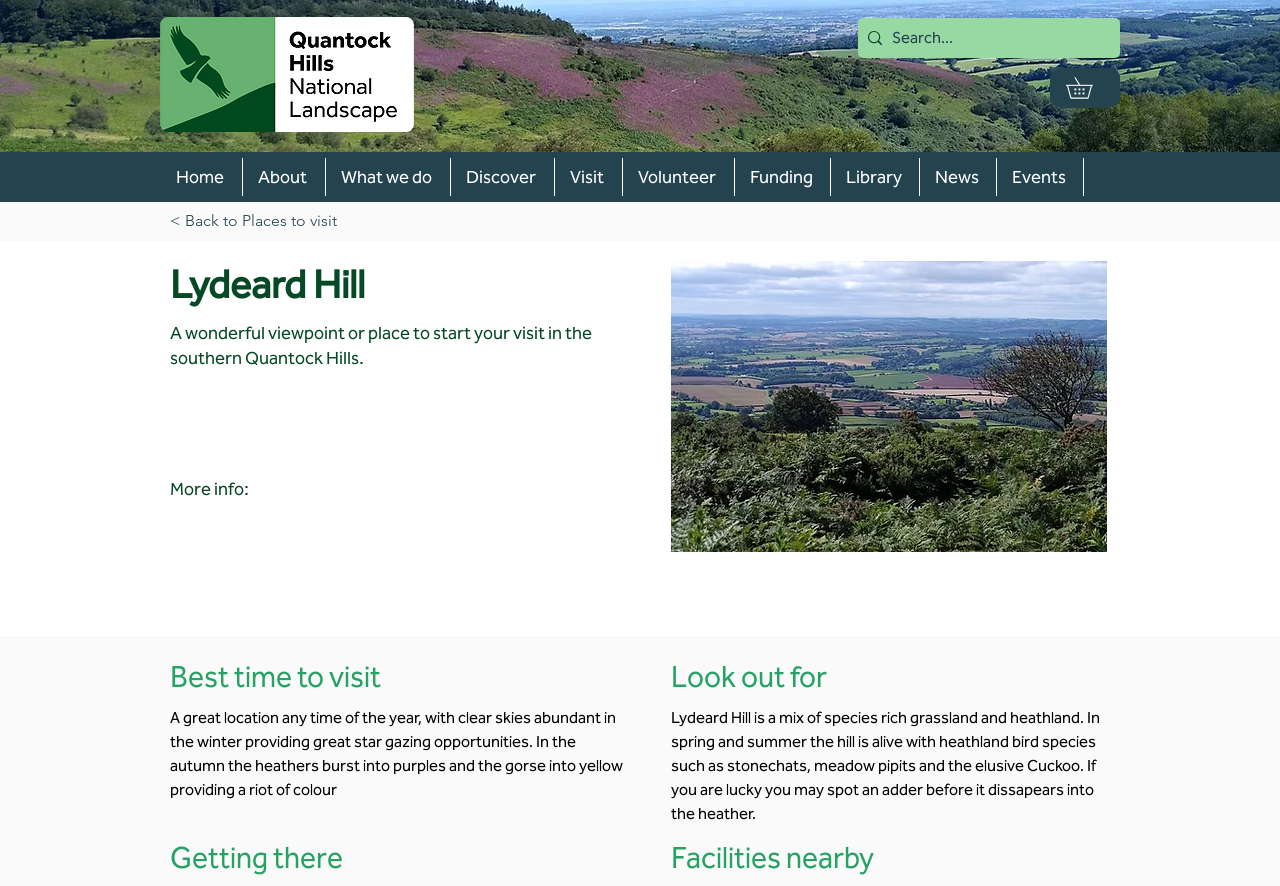What is the purpose of the search box?
Provide a detailed and extensive answer to the question.

I inferred this from the presence of a search box with a placeholder text 'Search...' which suggests that it is meant for searching something on the website.